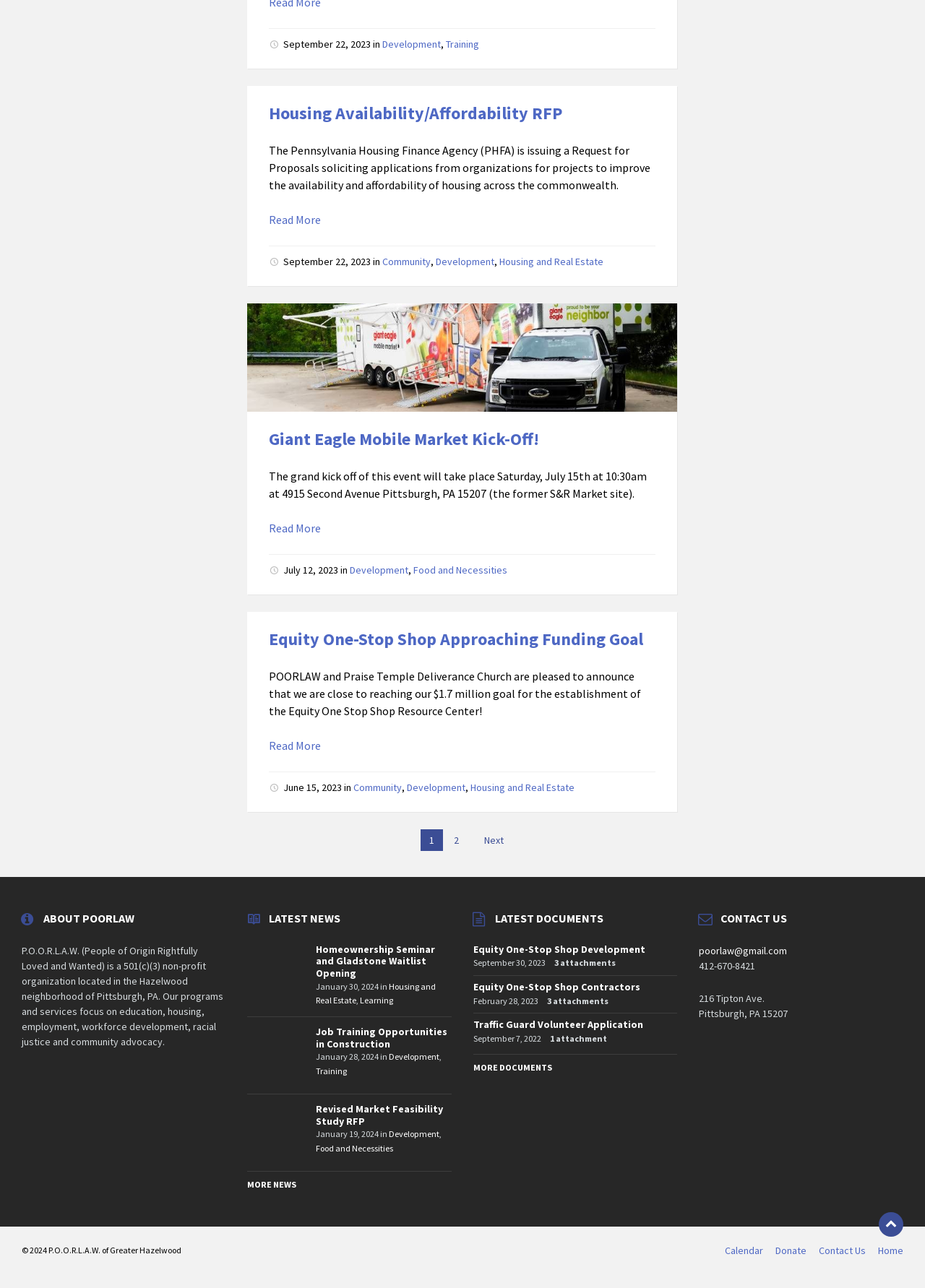Identify the bounding box coordinates of the region that should be clicked to execute the following instruction: "Click on the 'Housing Availability/Affordability RFP' link".

[0.291, 0.079, 0.608, 0.097]